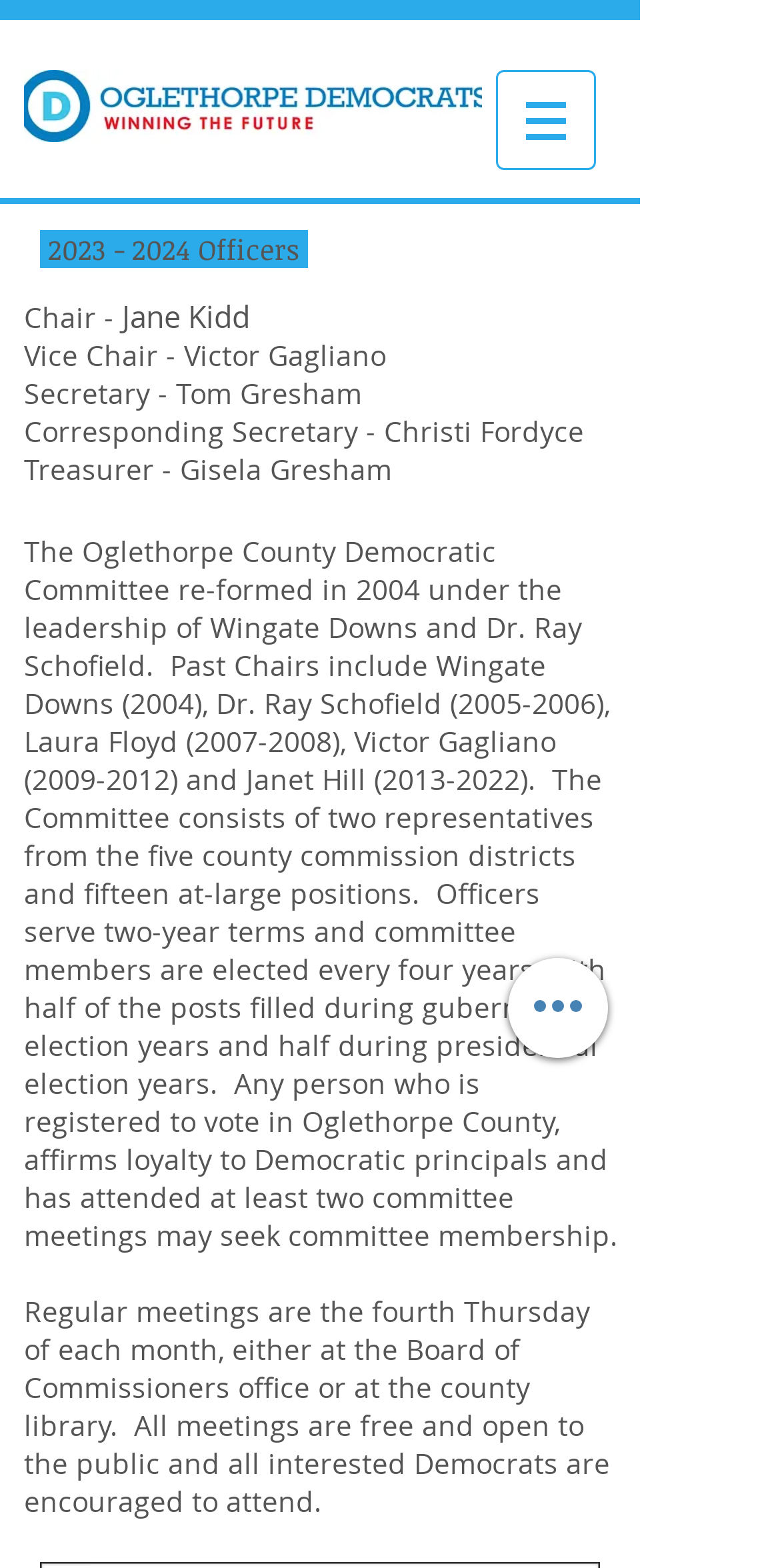Using the element description: "(2007-2008)", determine the bounding box coordinates for the specified UI element. The coordinates should be four float numbers between 0 and 1, [left, top, right, bottom].

[0.238, 0.46, 0.436, 0.485]